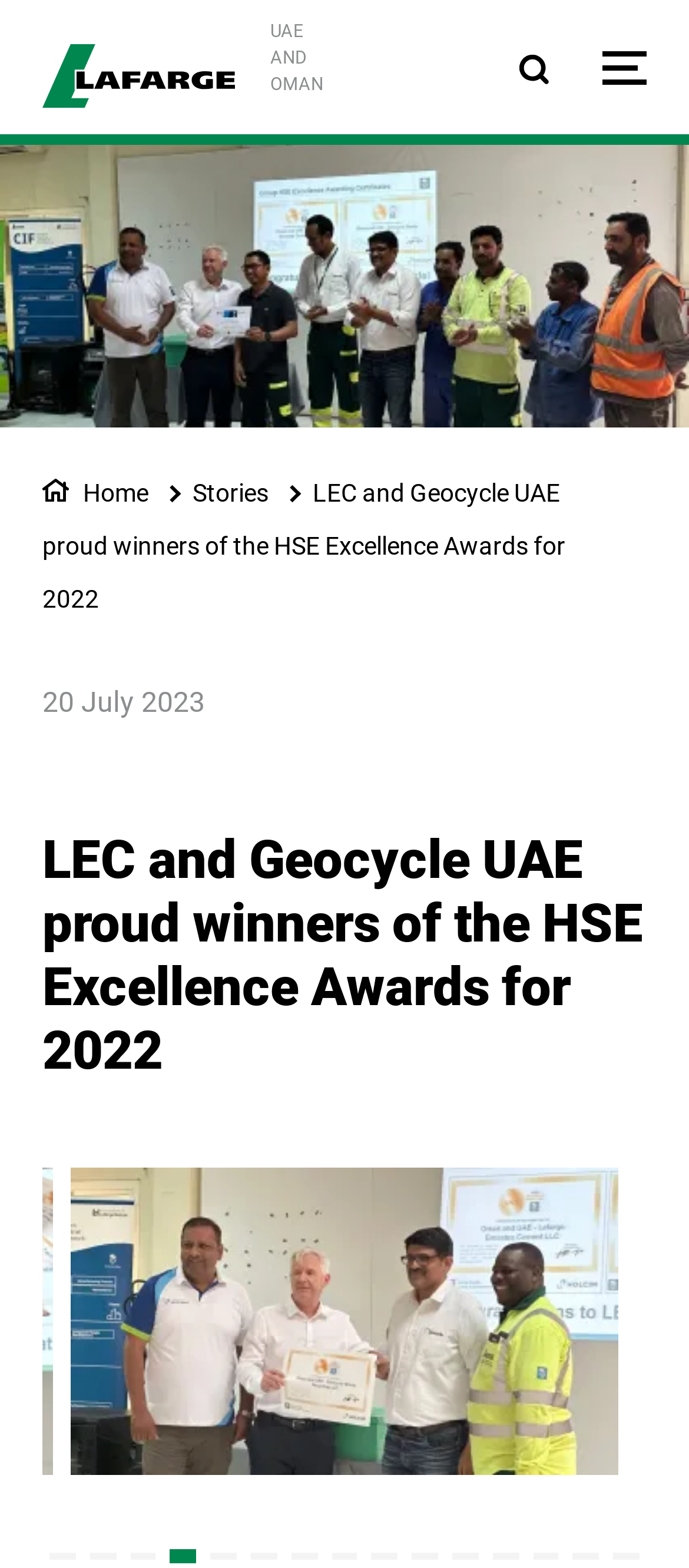Please specify the bounding box coordinates of the area that should be clicked to accomplish the following instruction: "View the story". The coordinates should consist of four float numbers between 0 and 1, i.e., [left, top, right, bottom].

[0.279, 0.305, 0.39, 0.323]